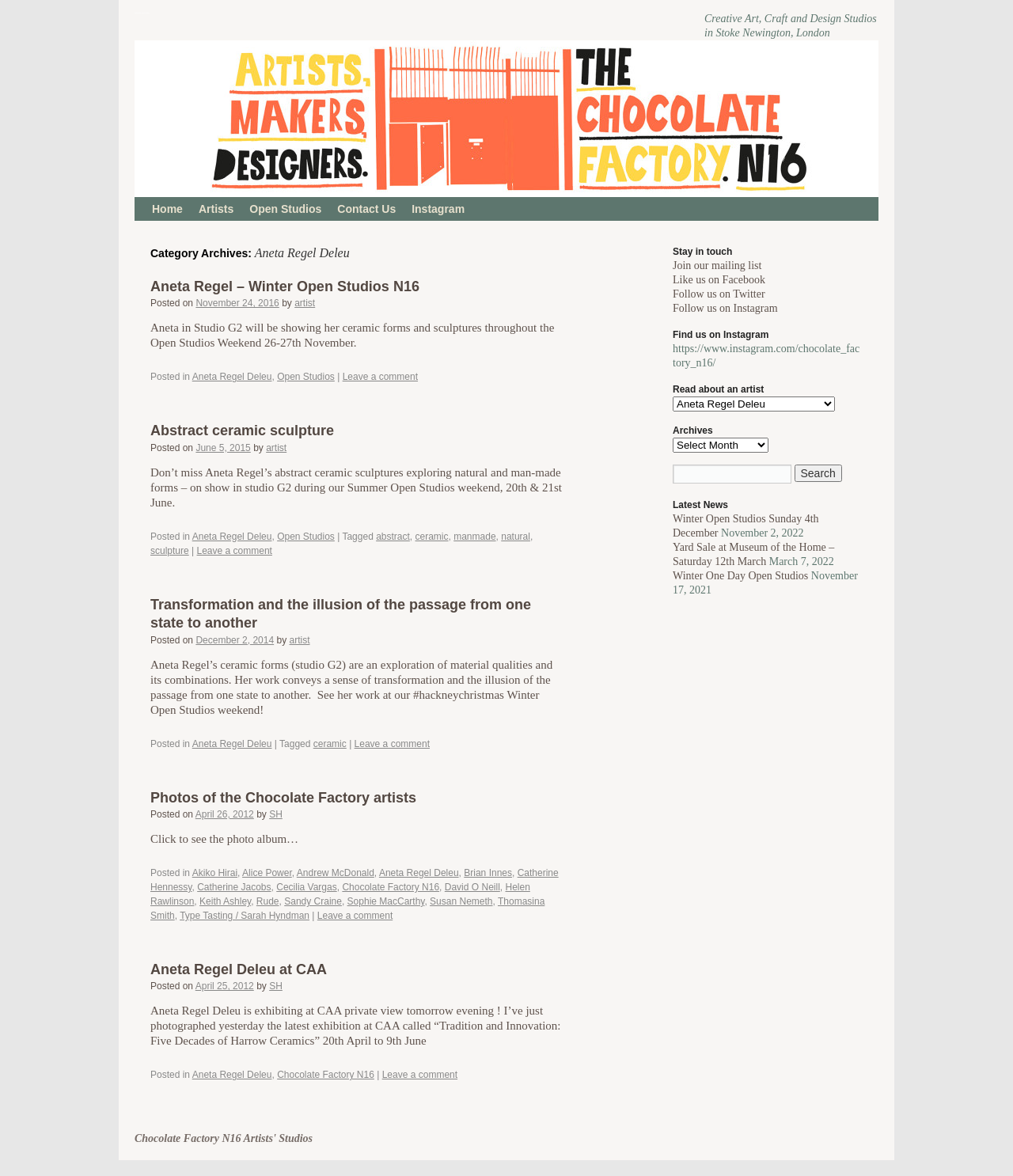Point out the bounding box coordinates of the section to click in order to follow this instruction: "Check the Open Studios event".

[0.238, 0.168, 0.325, 0.188]